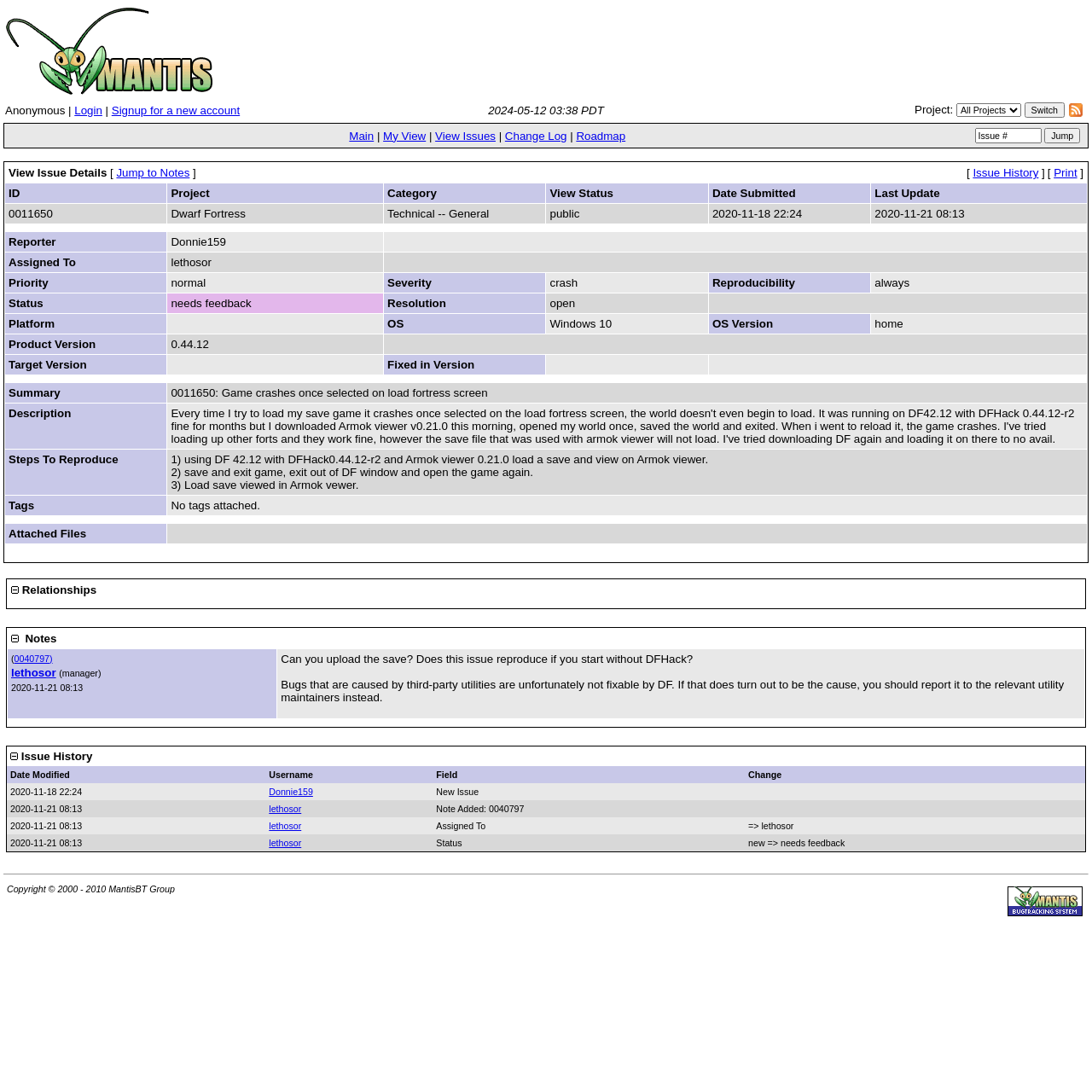Find the bounding box coordinates for the area you need to click to carry out the instruction: "Select a project from the dropdown menu". The coordinates should be four float numbers between 0 and 1, indicated as [left, top, right, bottom].

[0.876, 0.094, 0.935, 0.107]